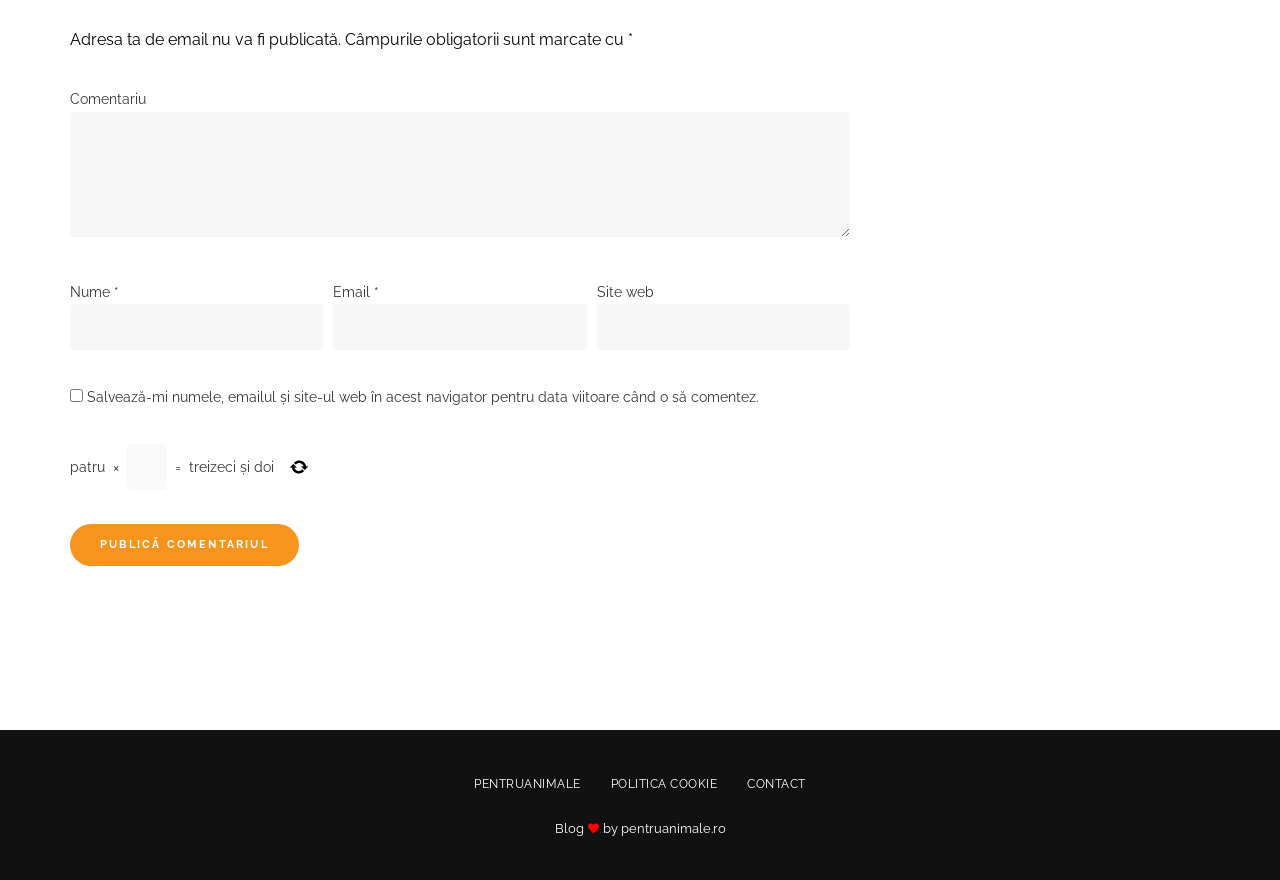What is the math problem?
Please provide a comprehensive answer based on the visual information in the image.

The math problem is located below the Site web input field and it asks the user to solve the equation 'patru × = treizeci și doi', which means '4 × = 32' in English.